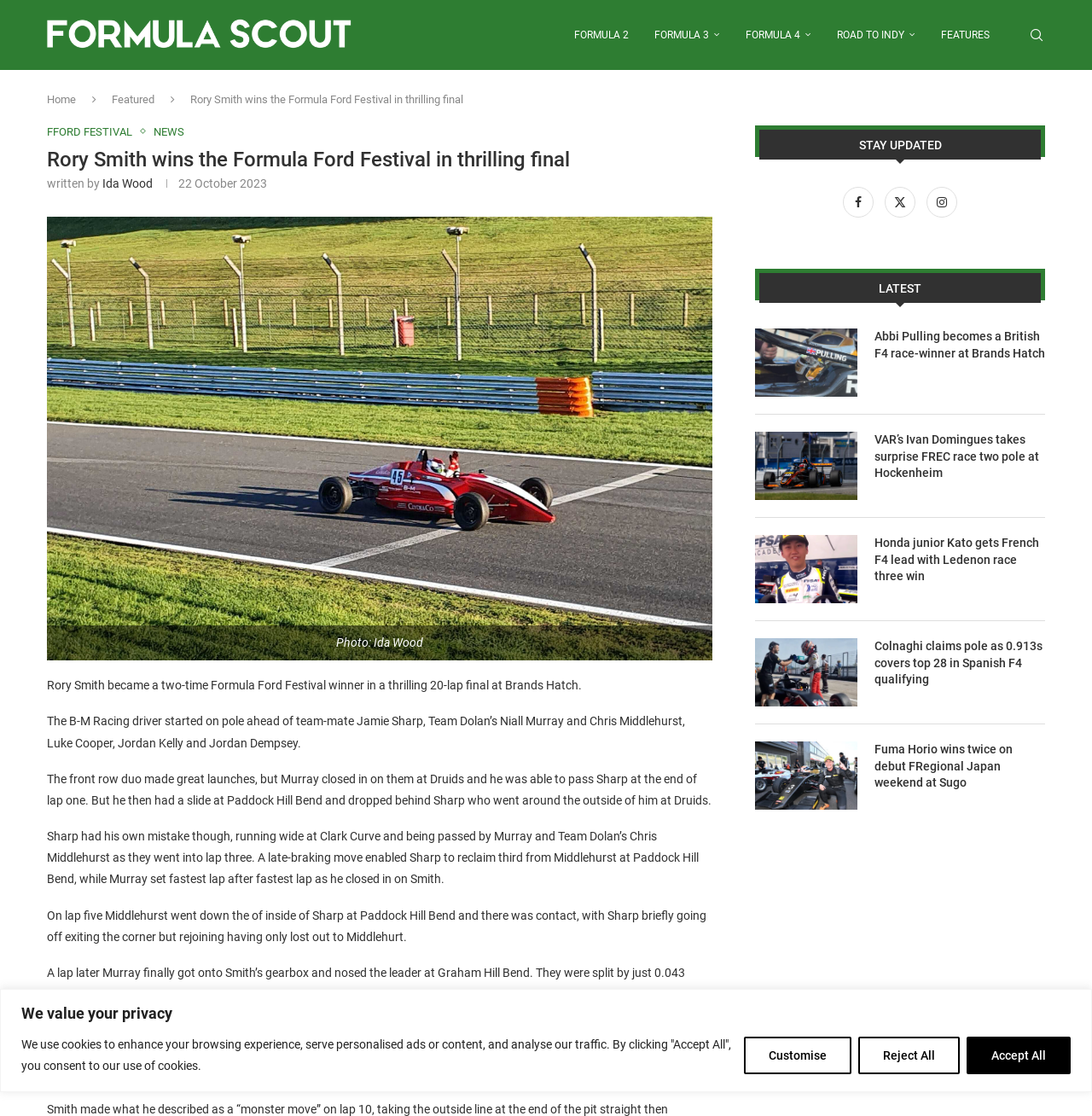Please find and generate the text of the main header of the webpage.

Rory Smith wins the Formula Ford Festival in thrilling final